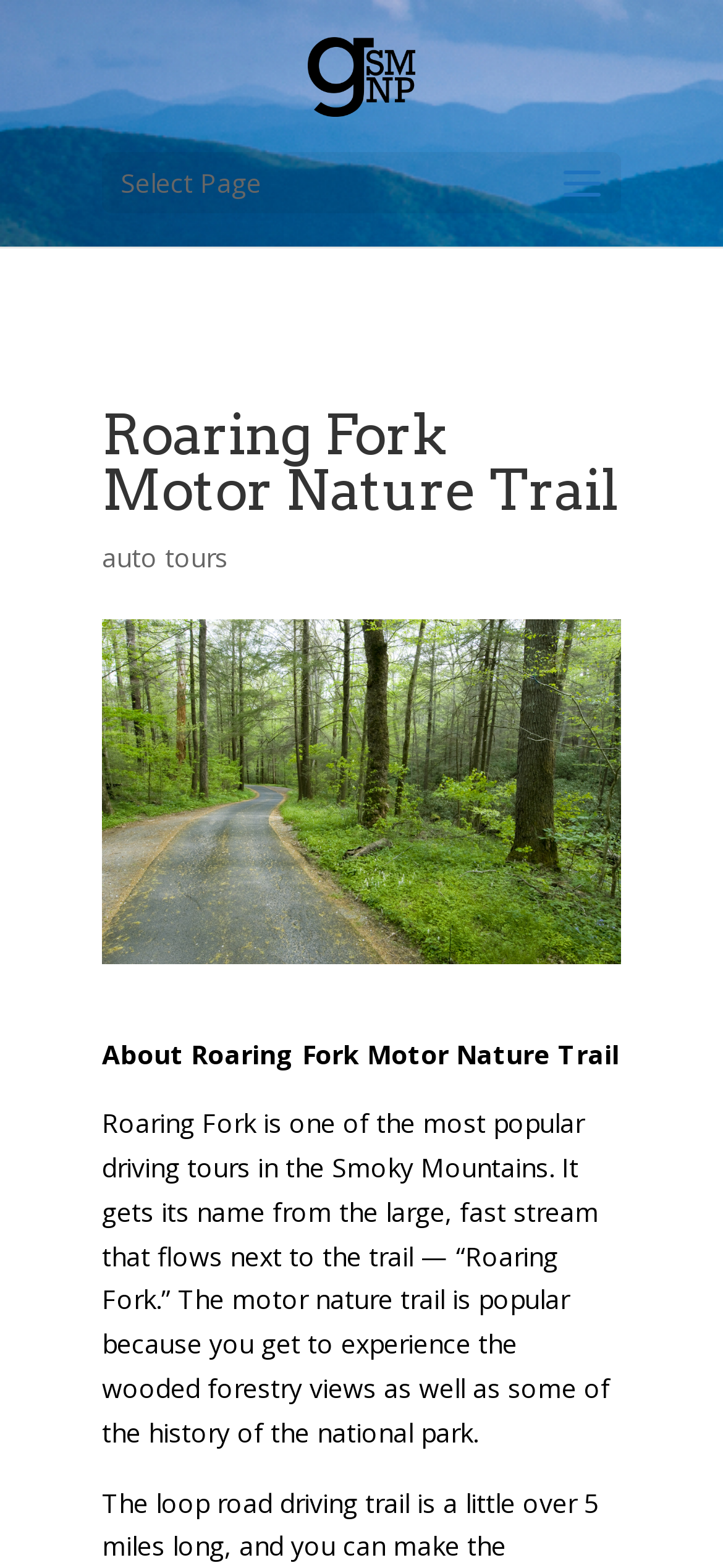What can you learn about on this trail?
Give a detailed and exhaustive answer to the question.

The StaticText element mentions that 'you get to experience the wooded forestry views as well as some of the history of the national park' on this trail, so you can learn about the history of the national park on this trail.